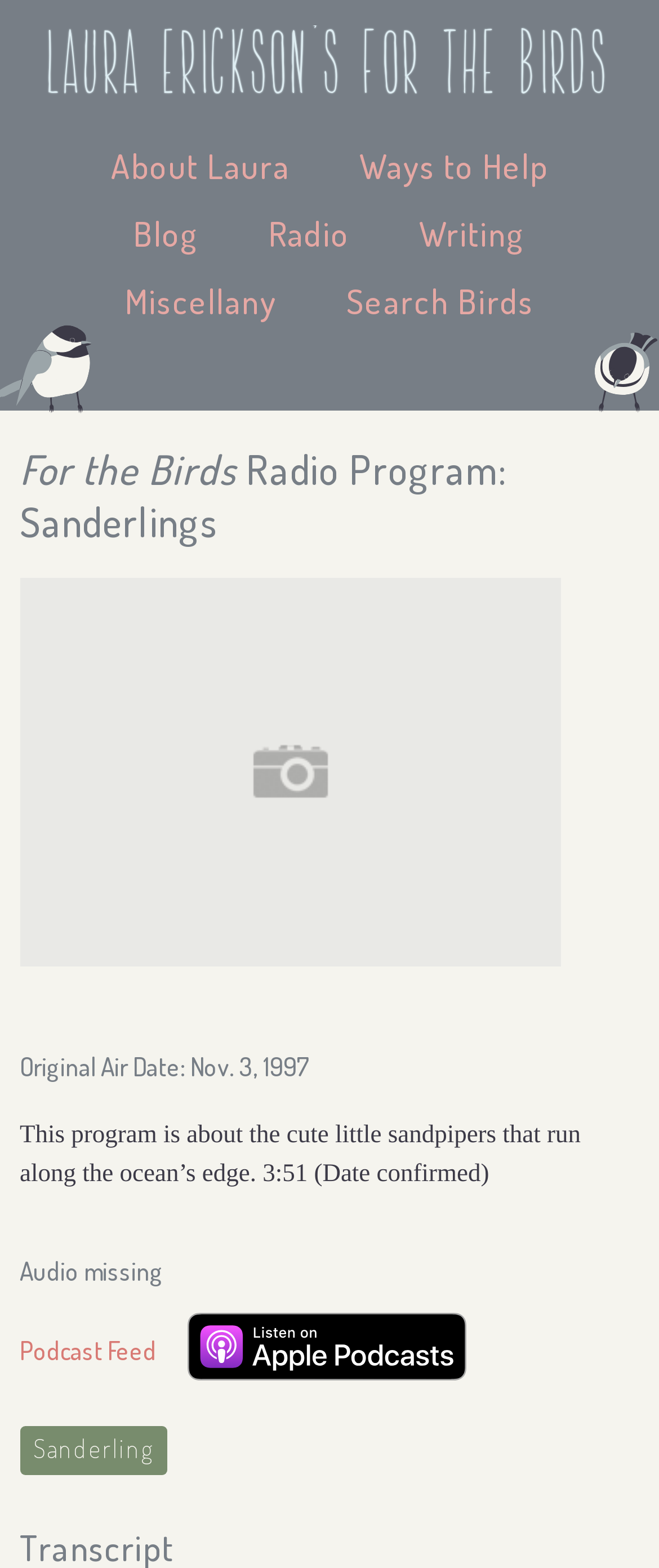Find and indicate the bounding box coordinates of the region you should select to follow the given instruction: "listen to the Sanderlings radio program".

[0.03, 0.91, 0.253, 0.941]